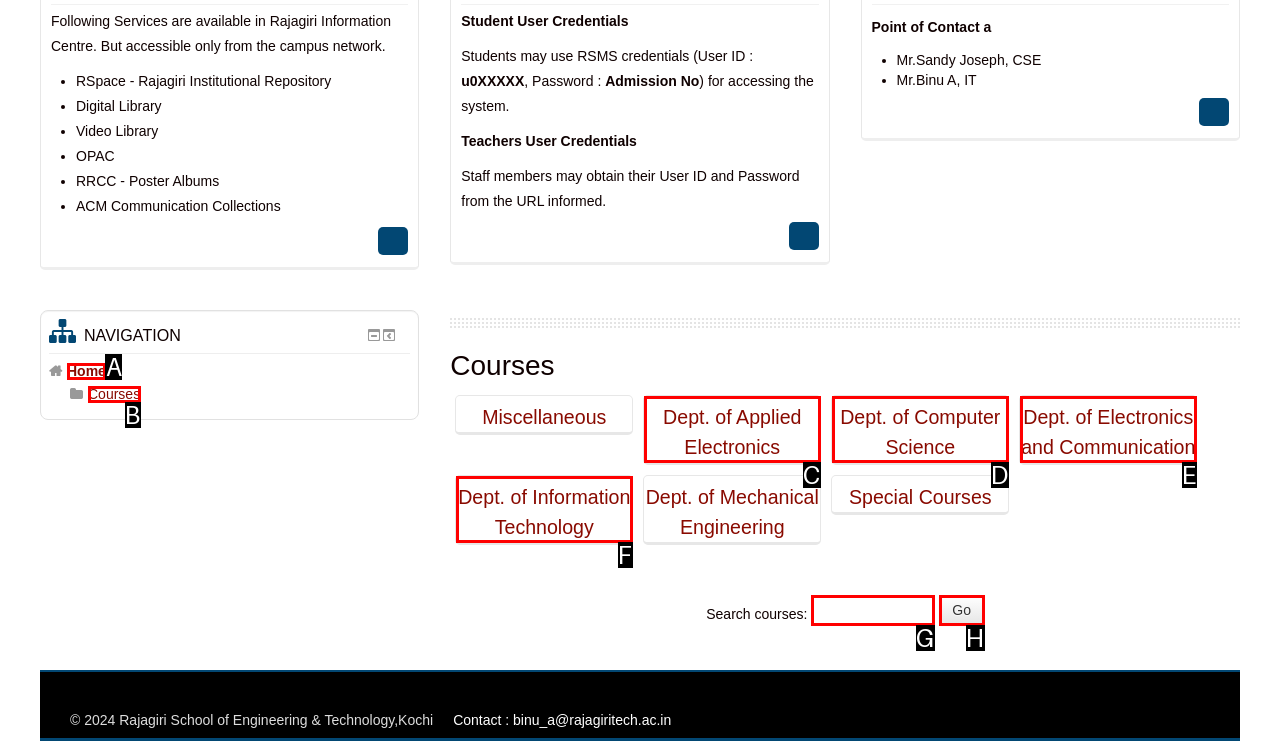From the choices provided, which HTML element best fits the description: parent_node: Search courses: name="search"? Answer with the appropriate letter.

G